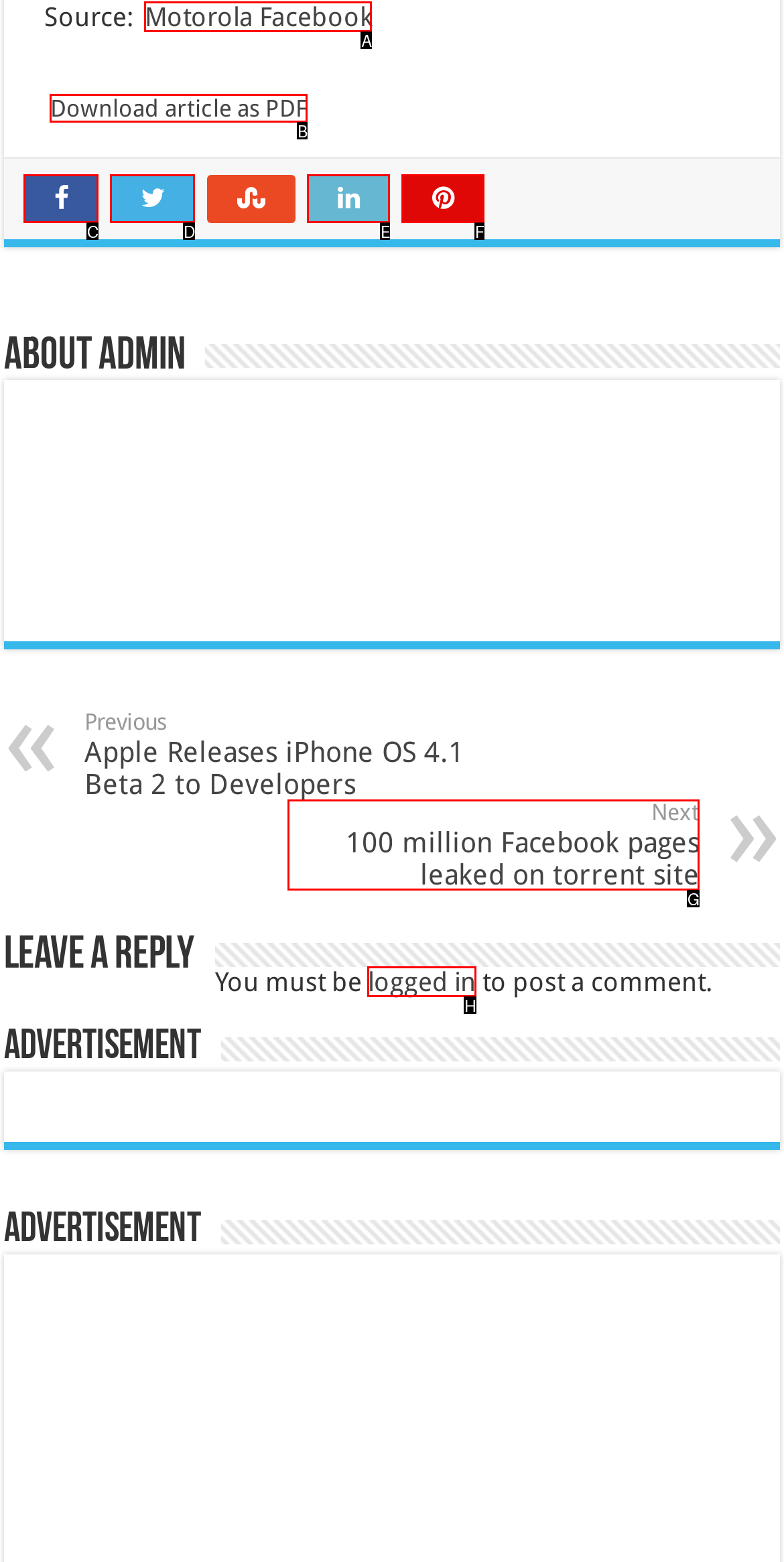Determine the appropriate lettered choice for the task: View next article. Reply with the correct letter.

G